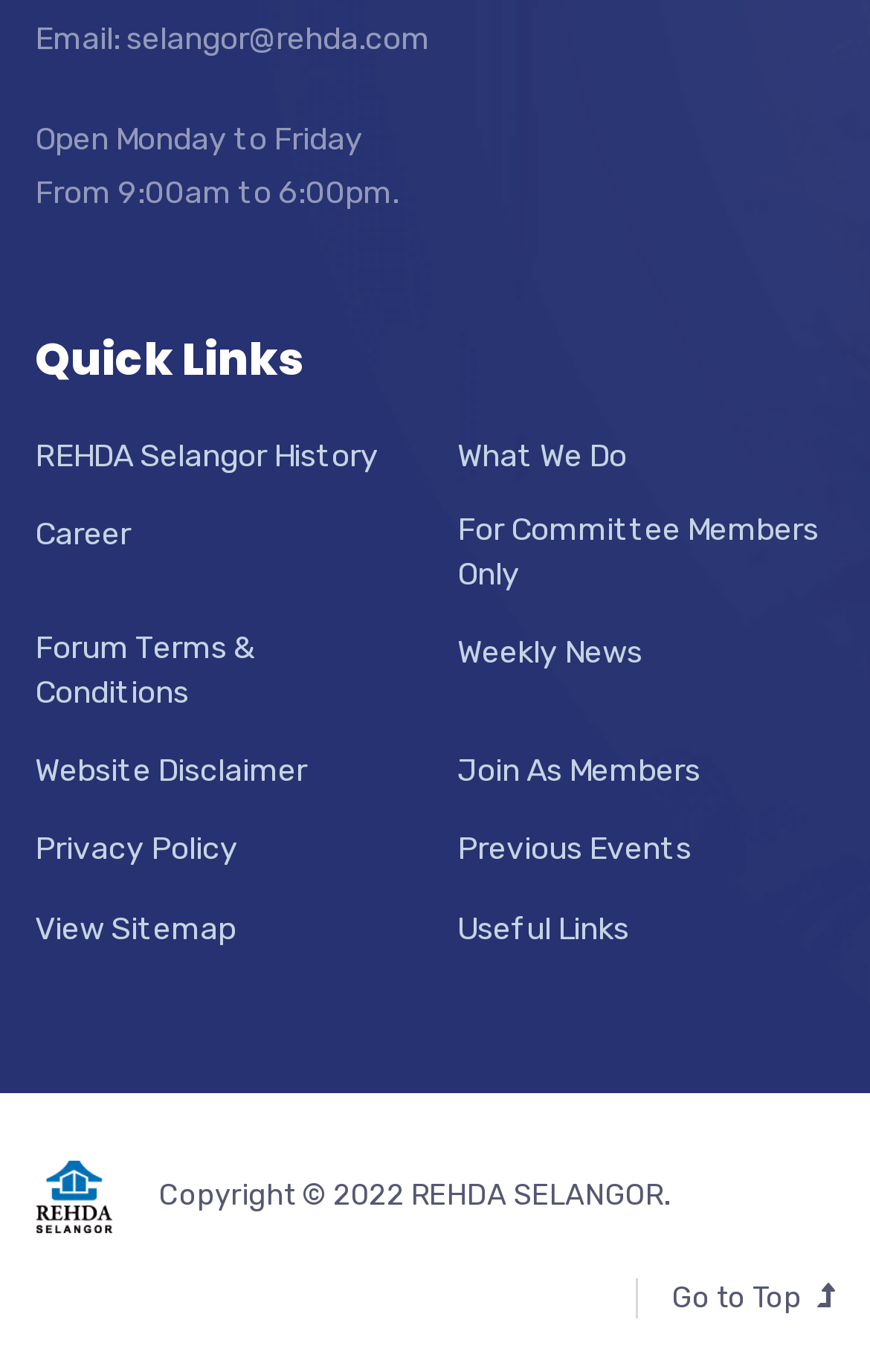Look at the image and give a detailed response to the following question: What are the operating hours of REHDA Selangor?

The operating hours can be found at the top of the webpage, in the static text elements that say 'Open Monday to Friday' and 'From 9:00am to 6:00pm.'.